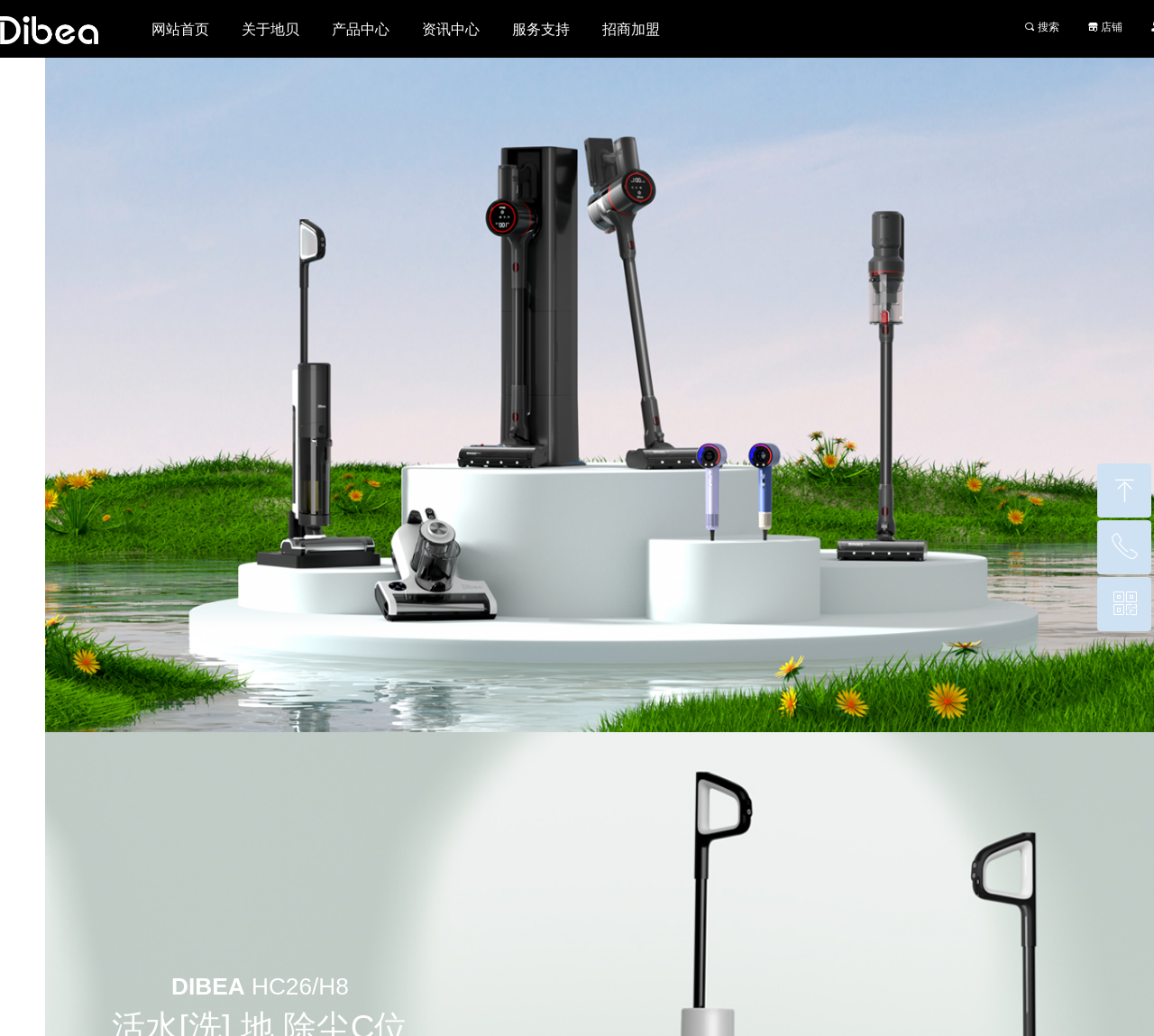Provide a short, one-word or phrase answer to the question below:
What is the last navigation link?

招商加盟